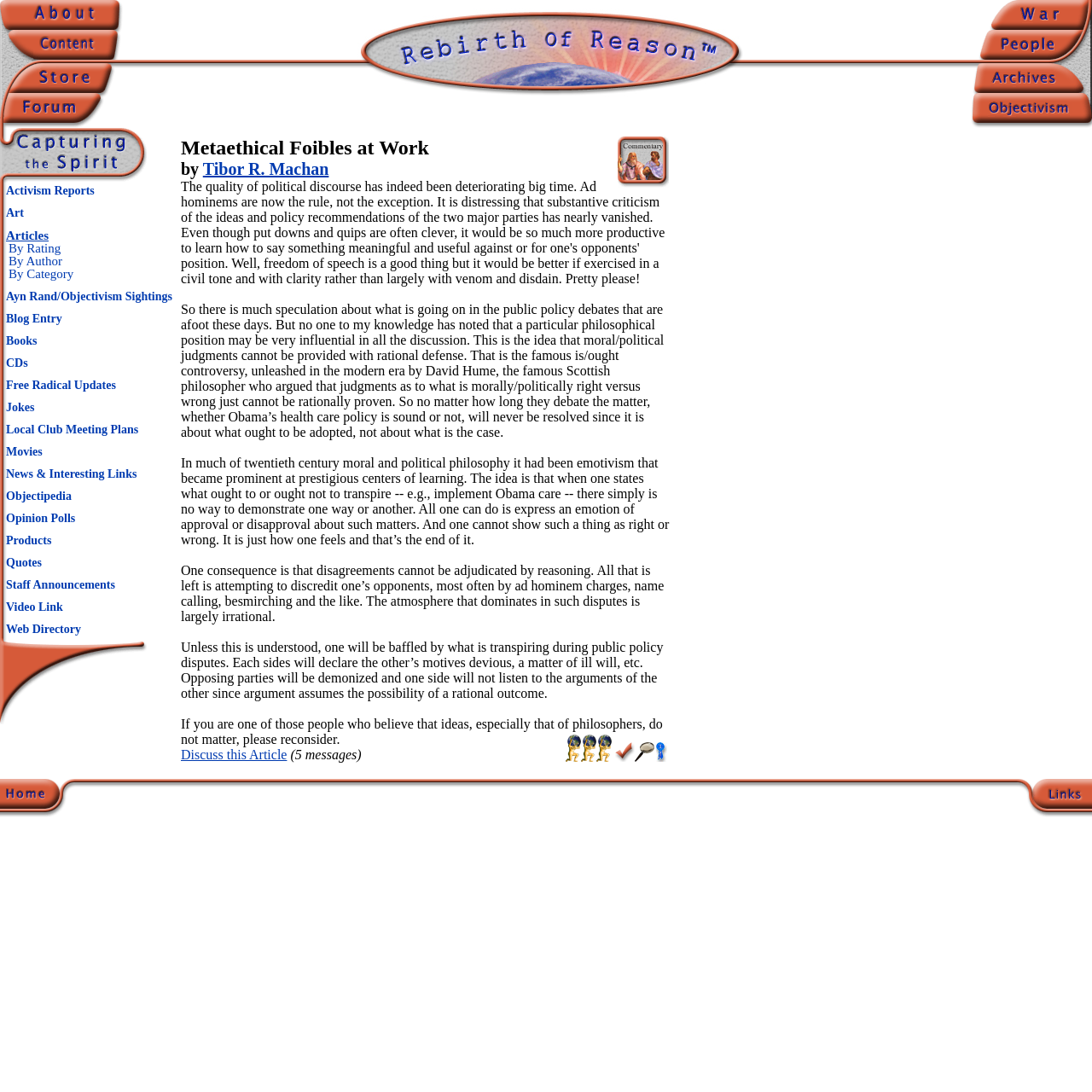Please find the bounding box coordinates (top-left x, top-left y, bottom-right x, bottom-right y) in the screenshot for the UI element described as follows: News & Interesting Links

[0.005, 0.428, 0.125, 0.44]